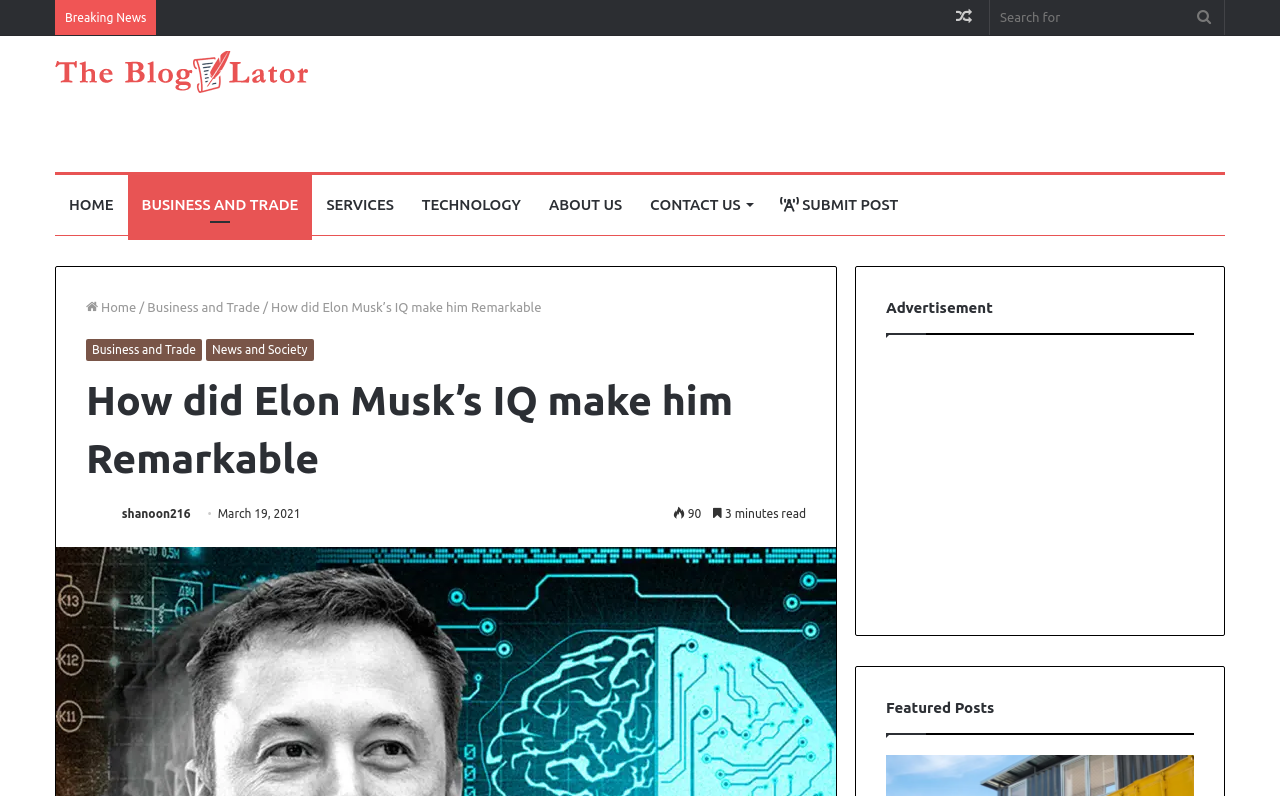Describe all the key features and sections of the webpage thoroughly.

This webpage appears to be a blog or news article page. At the top, there is a secondary navigation bar with a "Breaking News" label, a search bar, and a "Random Article" link. Below this, there is a primary navigation bar with links to various sections of the website, including "HOME", "BUSINESS AND TRADE", "SERVICES", "TECHNOLOGY", "ABOUT US", "CONTACT US", and "SUBMIT POST".

The main content of the page is an article titled "How did Elon Musk's IQ make him Remarkable". The article has a header section with links to related categories, including "Business and Trade" and "News and Society". There is also a photo of the author, "shanoon216", with a timestamp of "March 19, 2021" and a reading time of "3 minutes read".

To the right of the article, there are two advertisements, one above the other. The top advertisement is labeled "Advertisement" and takes up a significant portion of the right-hand side of the page. The bottom advertisement is also labeled "Advertisement" and is smaller in size.

At the very bottom of the page, there is a section labeled "Featured Posts".